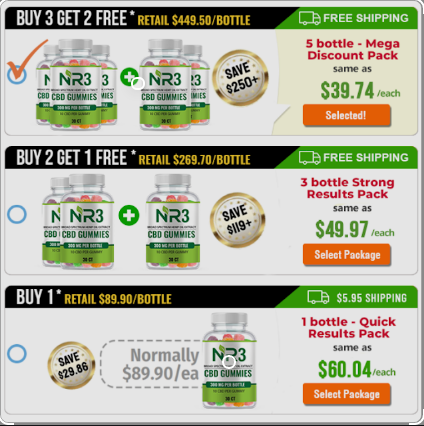How much does the single bottle option cost?
Deliver a detailed and extensive answer to the question.

The single bottle option is priced at $89.90, but customers can purchase one for $60.04, which includes a $5.95 shipping fee.